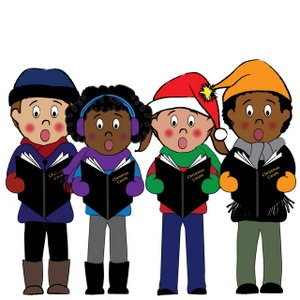Explain what the image portrays in a detailed manner.

In a heartwarming display of festive spirit, four animated carolers sing joyfully together, each dressed in colorful winter attire. The group includes a boy in a blue hat and coat, a girl with curly hair wearing a purple headband, a boy in a red Santa hat, and another boy sporting an orange beanie. They each hold open songbooks, their expressions filled with enthusiasm as they share classic Christmas melodies. This image beautifully captures the essence of community joy and the tradition of caroling during the holiday season, resonating with the spirit of togetherness and celebration as highlighted in the event hosted by Southern Pharmacy Services in Pink Hill, NC.